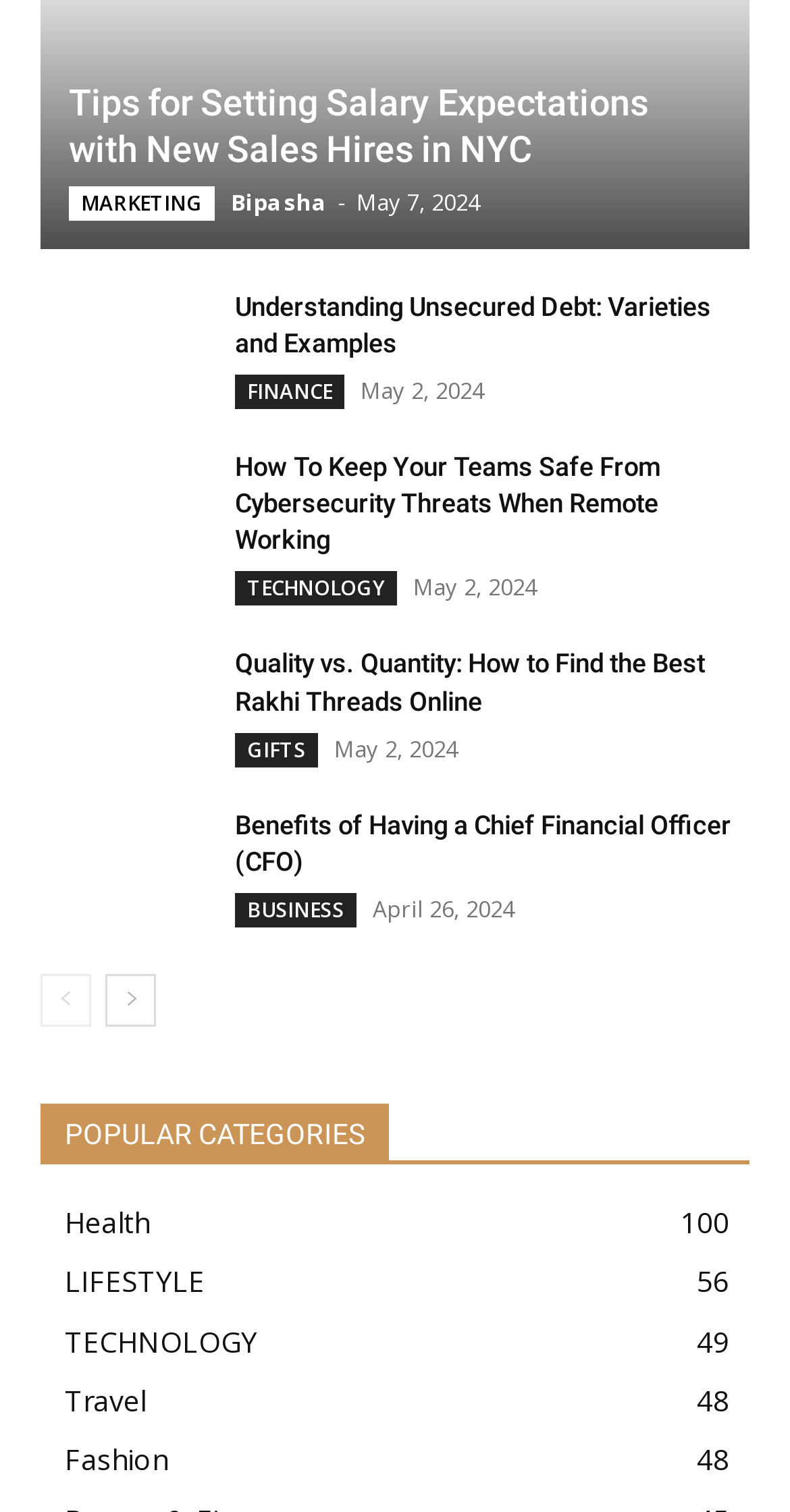Determine the bounding box coordinates of the element's region needed to click to follow the instruction: "Go to the next page". Provide these coordinates as four float numbers between 0 and 1, formatted as [left, top, right, bottom].

[0.133, 0.644, 0.197, 0.679]